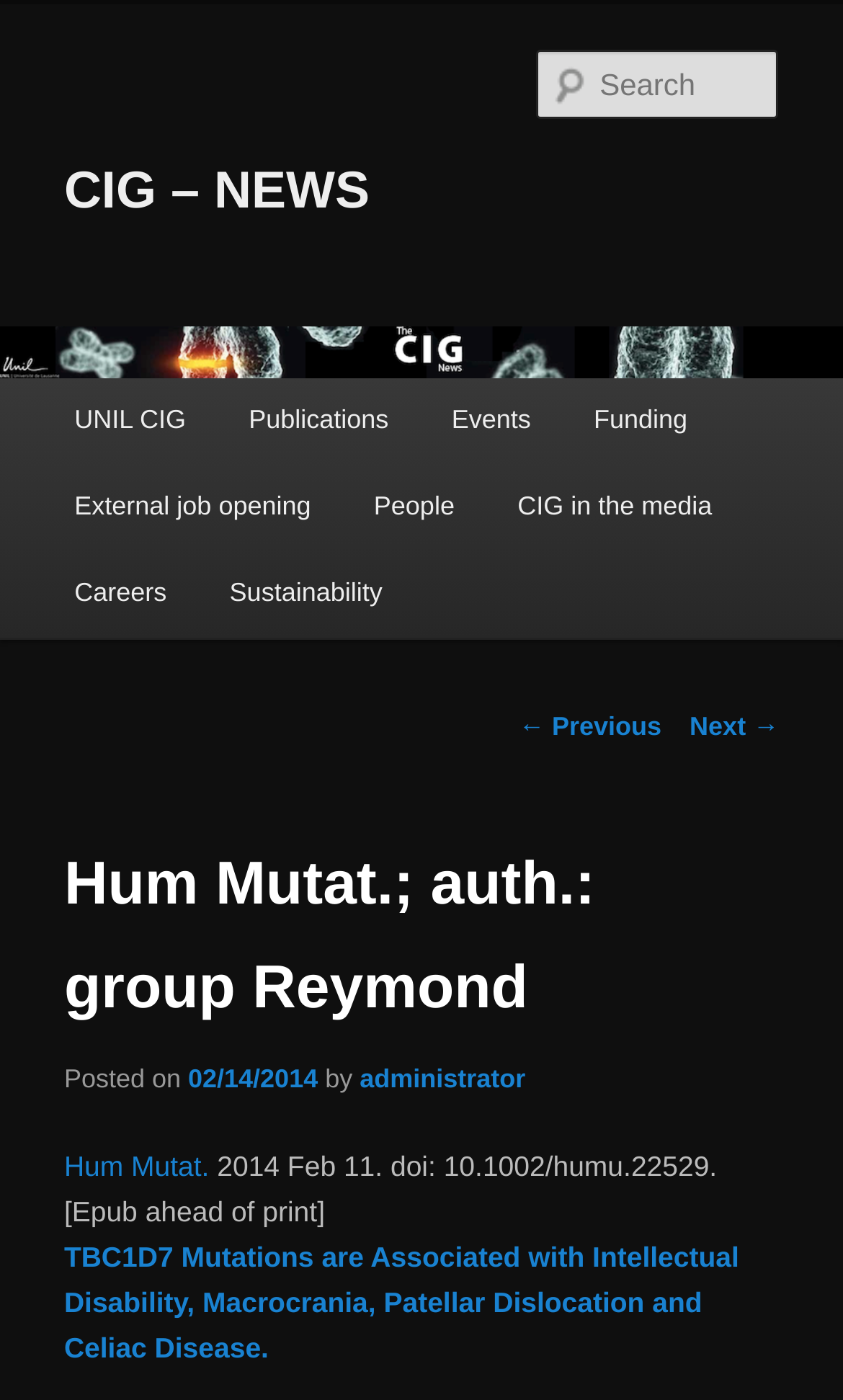Given the element description: "parent_node: Search name="s" placeholder="Search"", predict the bounding box coordinates of this UI element. The coordinates must be four float numbers between 0 and 1, given as [left, top, right, bottom].

[0.637, 0.036, 0.924, 0.085]